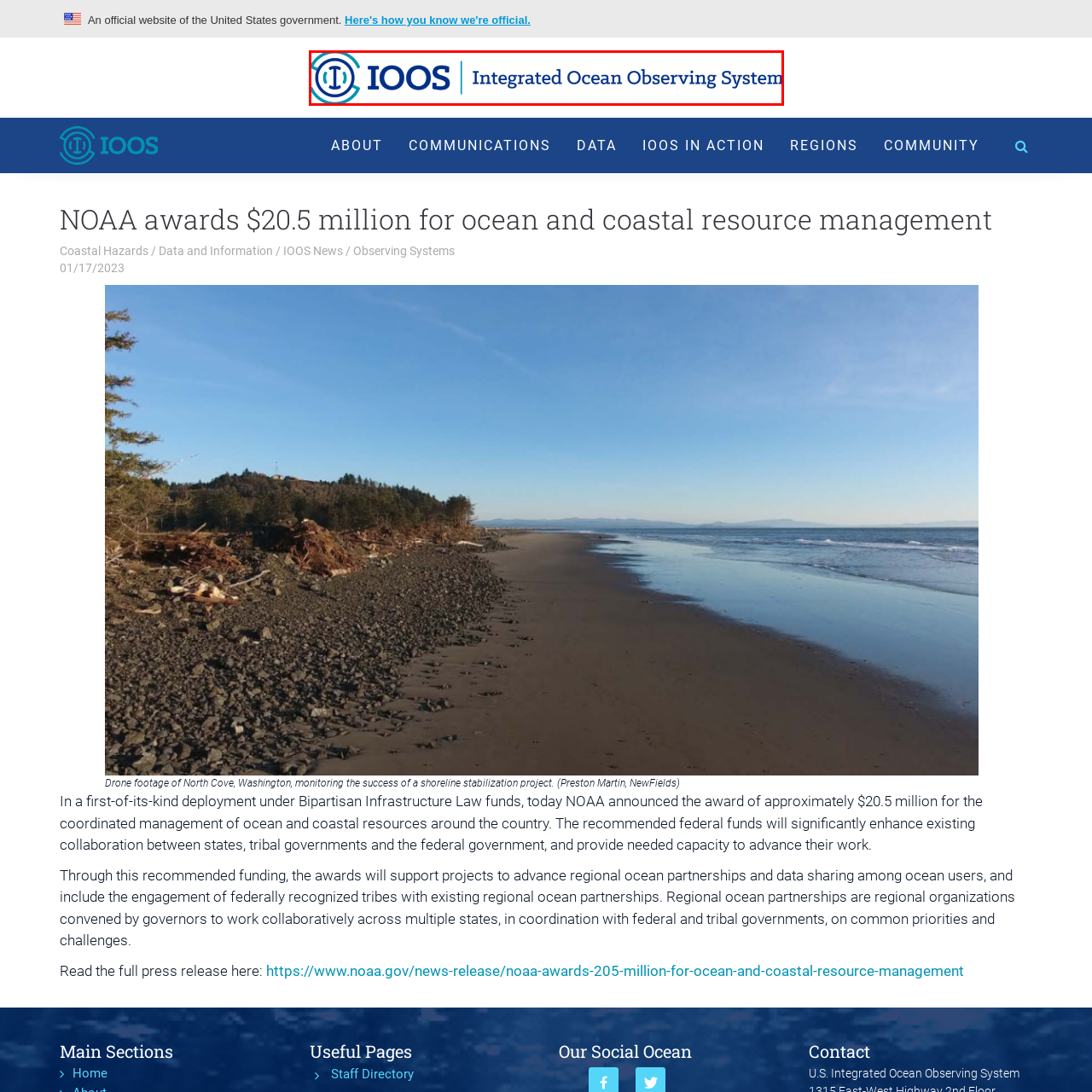What is the purpose of IOOS?
Please look at the image marked with a red bounding box and provide a one-word or short-phrase answer based on what you see.

ocean and coastal resource management